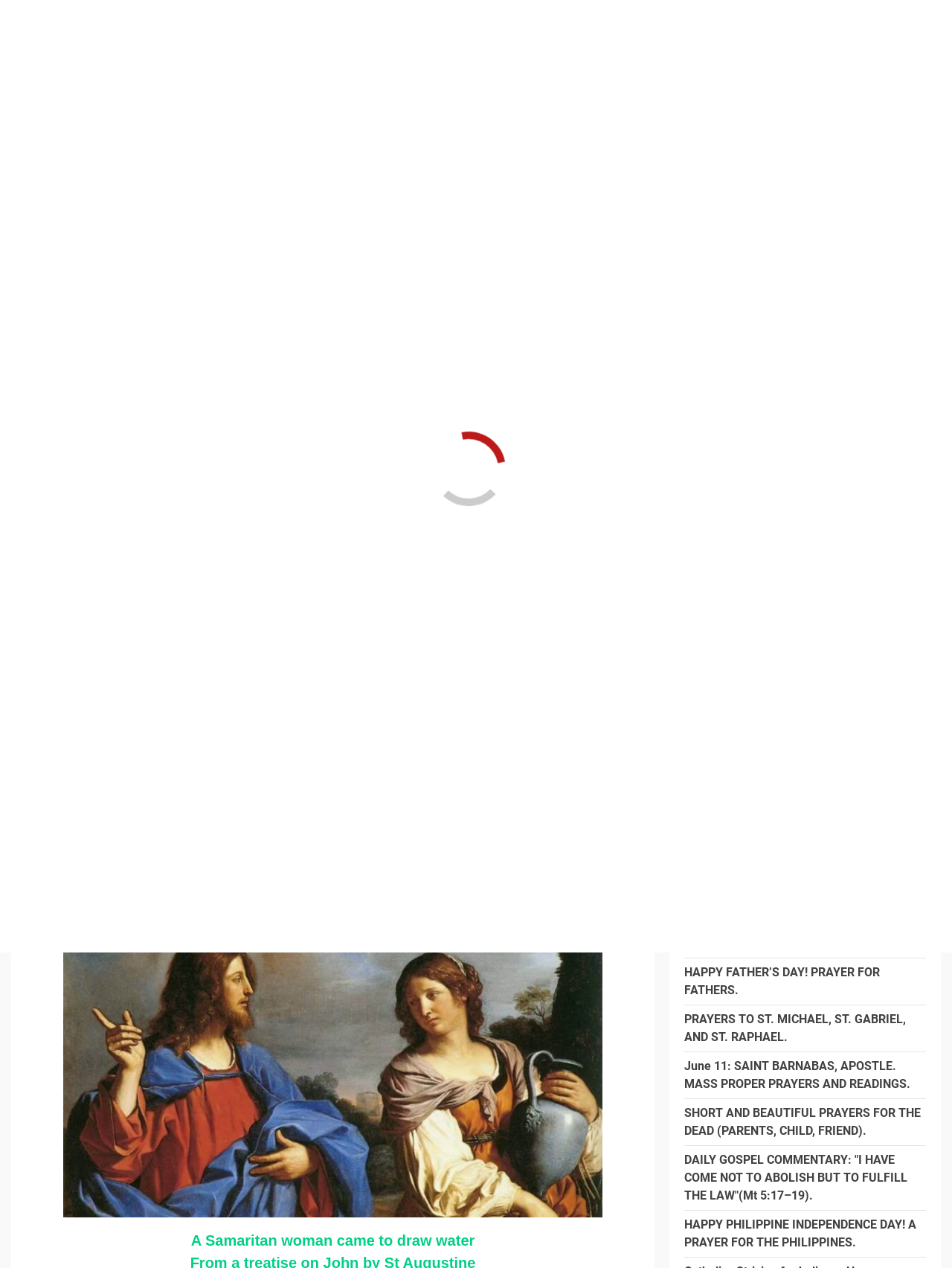Can you identify and provide the main heading of the webpage?

LENTEN READING: ST. AUGUSTINE ON JESUS WITH THE SAMARITAN WOMAN